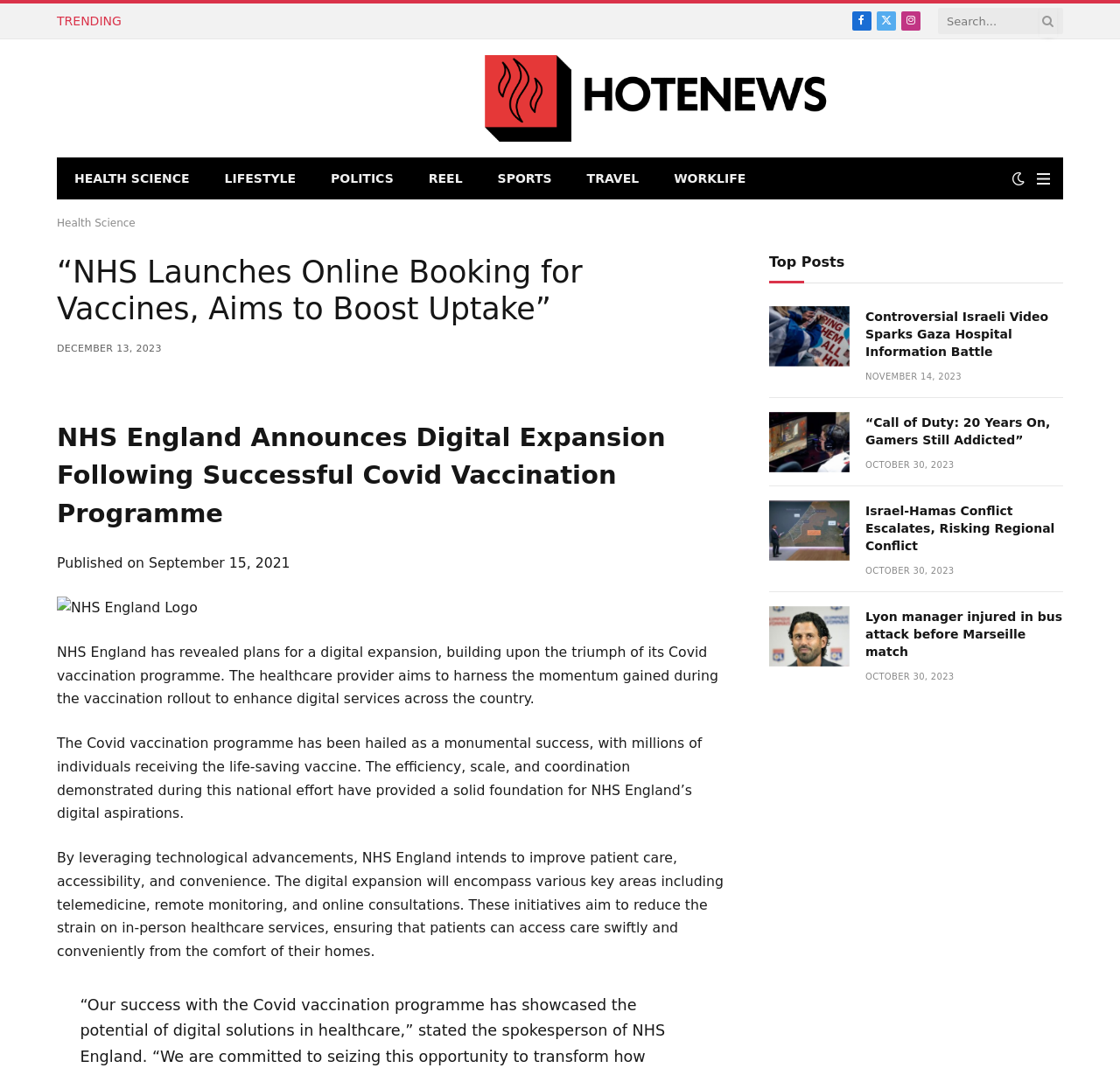Please indicate the bounding box coordinates of the element's region to be clicked to achieve the instruction: "Read Top Posts". Provide the coordinates as four float numbers between 0 and 1, i.e., [left, top, right, bottom].

[0.687, 0.238, 0.754, 0.254]